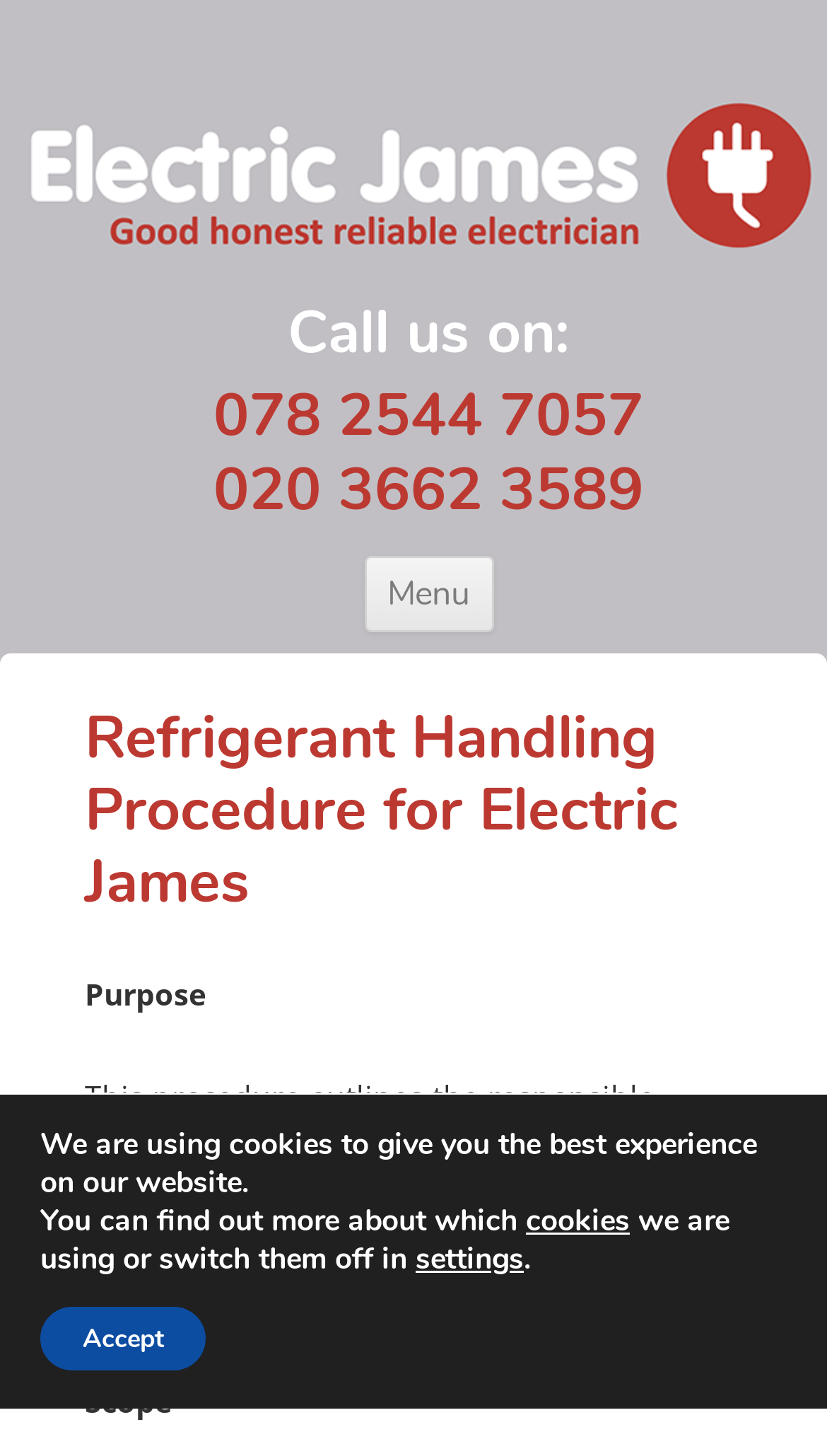Using the description "Accept", locate and provide the bounding box of the UI element.

[0.049, 0.898, 0.249, 0.941]